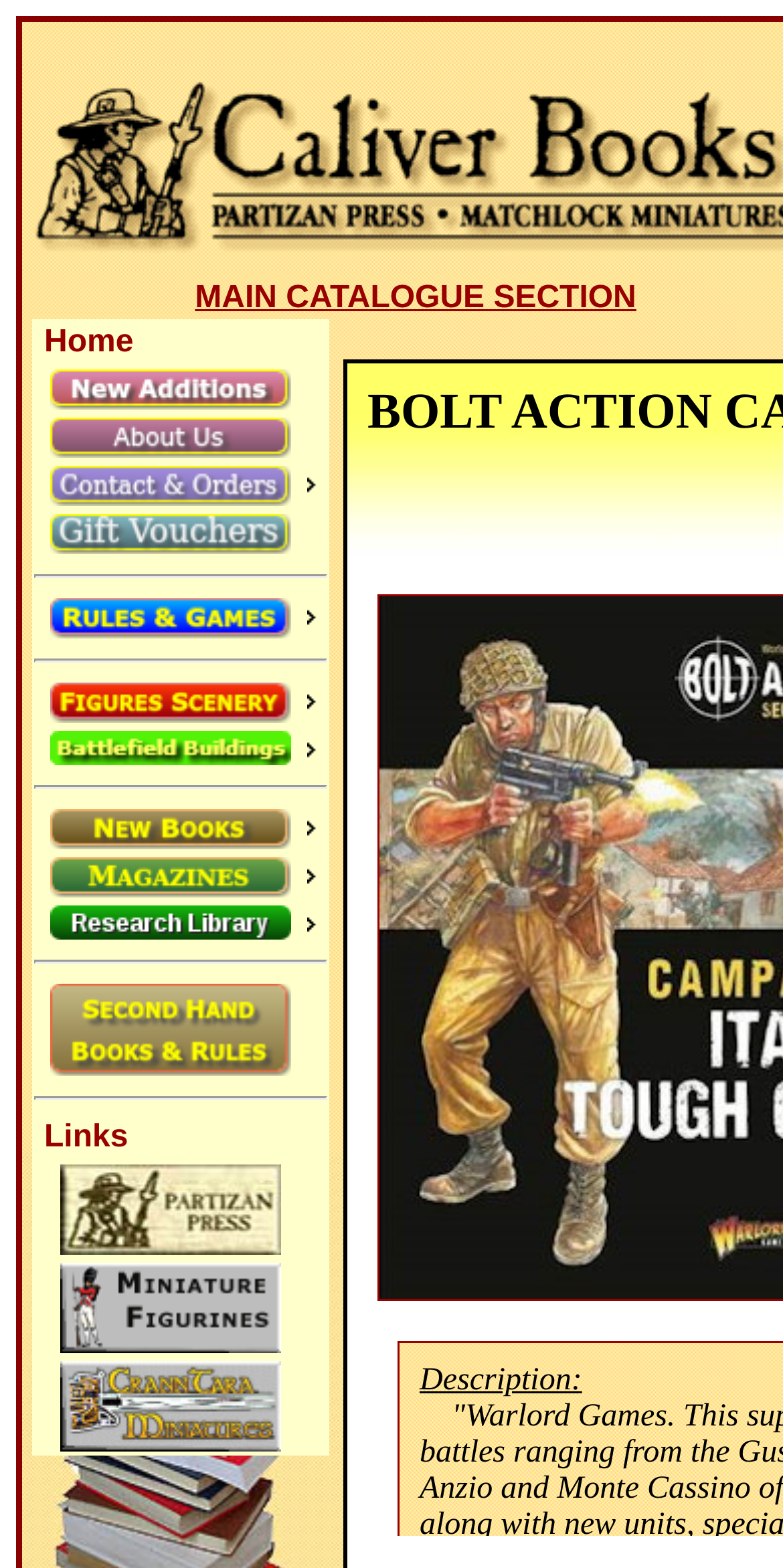Provide the bounding box coordinates of the area you need to click to execute the following instruction: "Get information on How to Find us".

[0.044, 0.263, 0.418, 0.294]